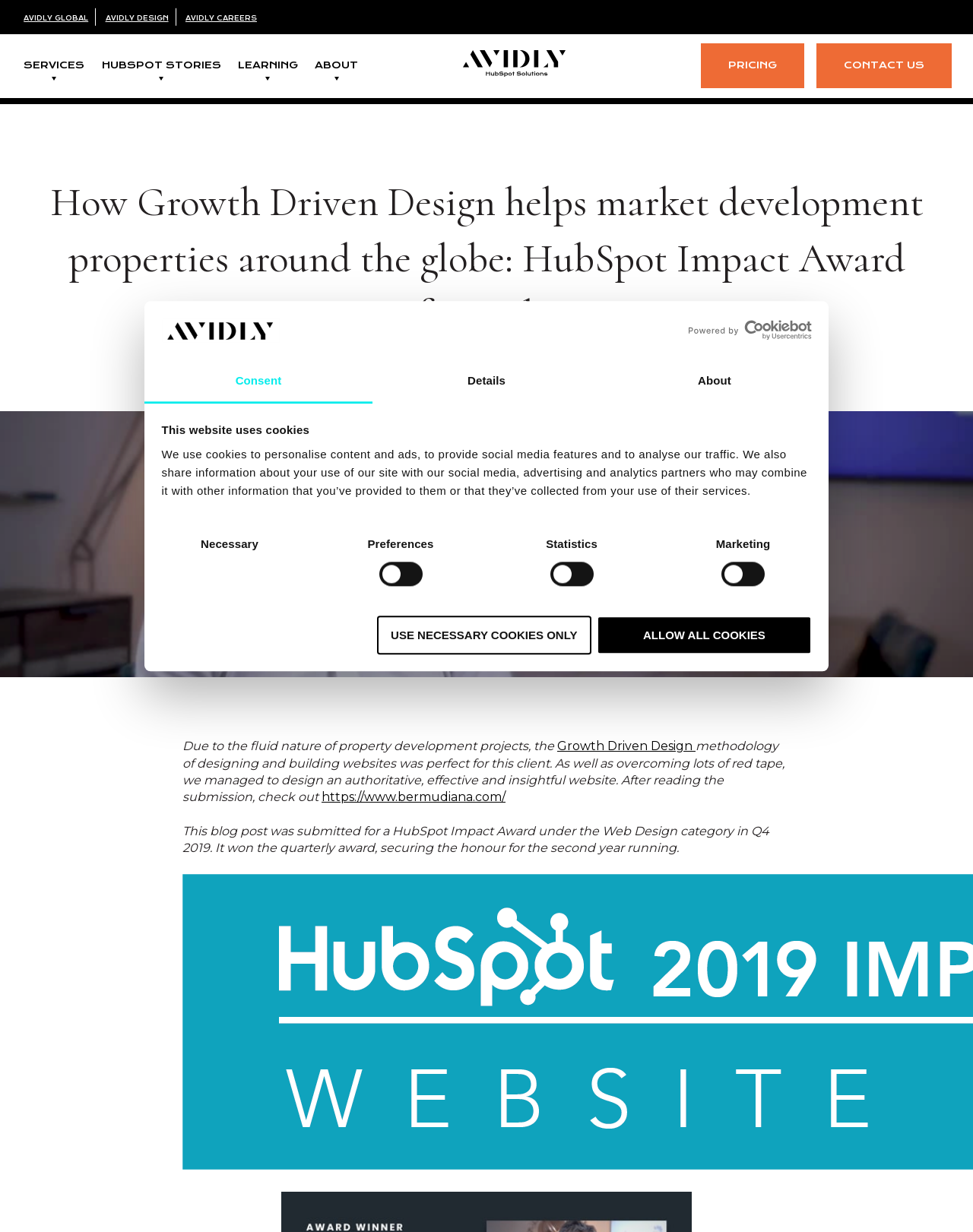Write an extensive caption that covers every aspect of the webpage.

The webpage is about Growth Driven Design, a website design and build methodology, and its application in marketing development properties around the globe. At the top, there is a dialog box informing users that the website uses cookies, with a logo and a link to open in a new window. Below the dialog box, there is a tab list with three tabs: Consent, Details, and About. The Consent tab is selected by default, and it contains a tab panel with a description of the website's cookie policy and a group of checkboxes for users to select their consent preferences.

To the right of the tab list, there are two buttons: "USE NECESSARY COOKIES ONLY" and "ALLOW ALL COOKIES". Below these buttons, there are several links to different sections of the website, including main menu links to Services, HubSpot Stories, Learning, and About.

On the top-left corner, there are three links to AVIDLY GLOBAL, AVIDLY DESIGN, and AVIDLY CAREERS. On the top-right corner, there is a link to PRICING and CONTACT US. A progress bar is also located at the top of the page.

The main content of the webpage is a heading that announces the winner of the HubSpot Impact Award for Website Design, followed by a link to Paul Mortimer and a text indicating that the article is a 4-minute read. The article itself describes how Growth Driven Design was the perfect methodology for a client in the property development industry, and it includes a link to the client's website, bermudiana.com.